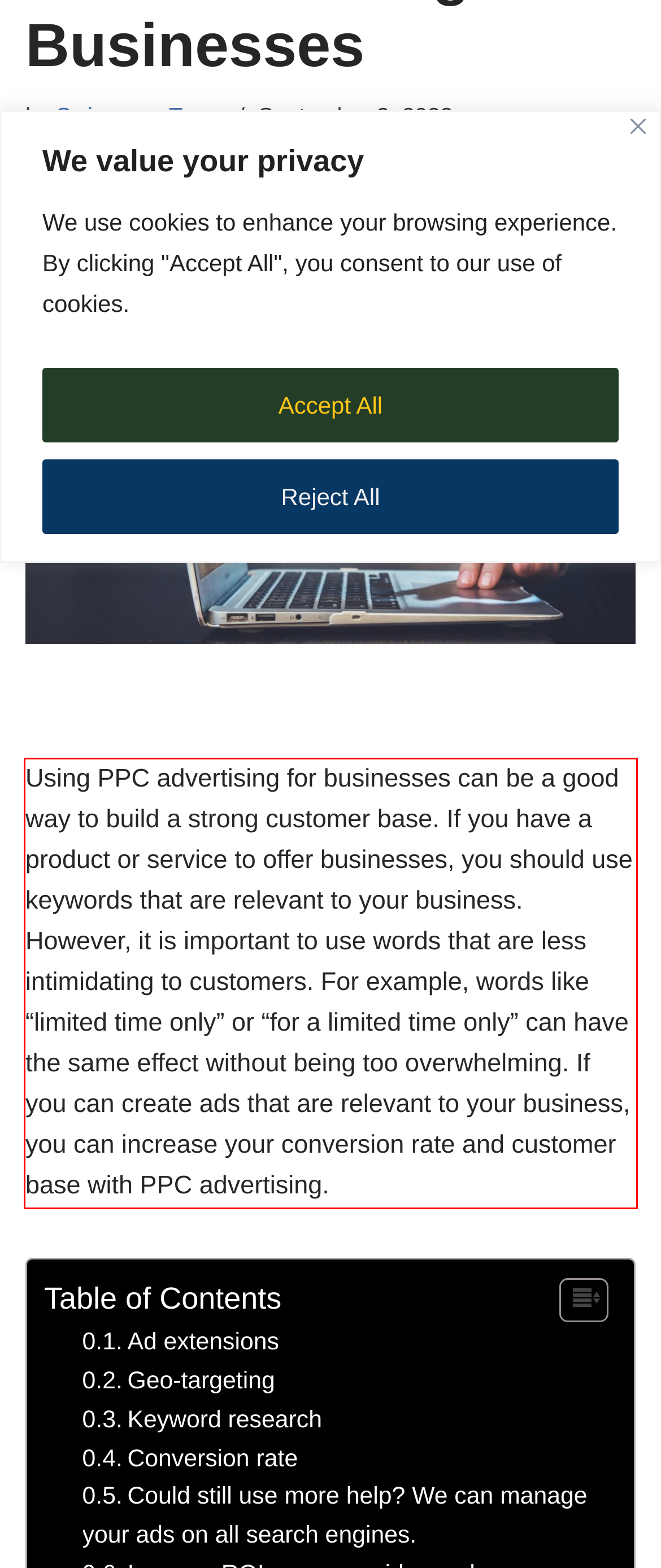Please analyze the screenshot of a webpage and extract the text content within the red bounding box using OCR.

Using PPC advertising for businesses can be a good way to build a strong customer base. If you have a product or service to offer businesses, you should use keywords that are relevant to your business. However, it is important to use words that are less intimidating to customers. For example, words like “limited time only” or “for a limited time only” can have the same effect without being too overwhelming. If you can create ads that are relevant to your business, you can increase your conversion rate and customer base with PPC advertising.